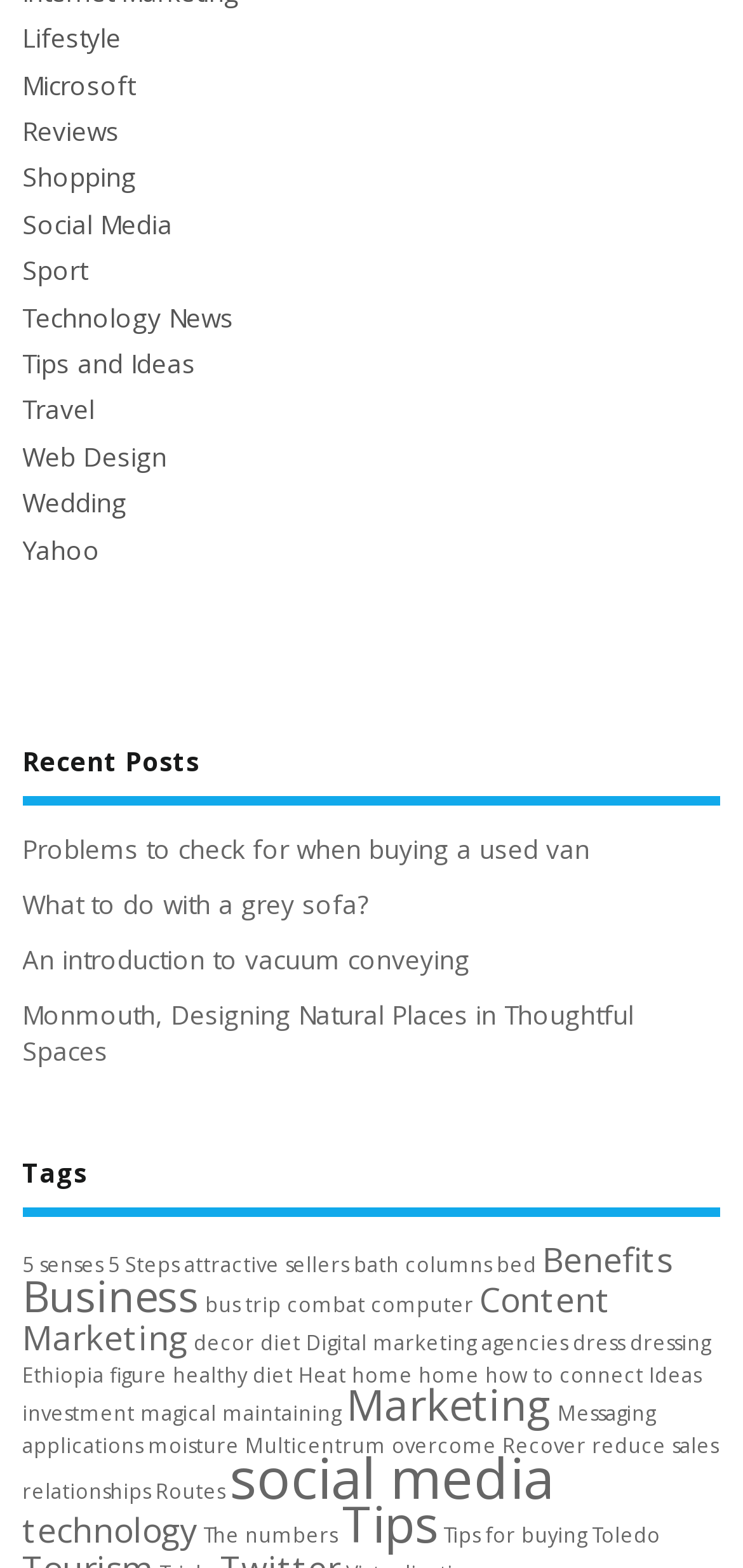Please find the bounding box for the UI element described by: "dressing".

[0.848, 0.847, 0.956, 0.864]